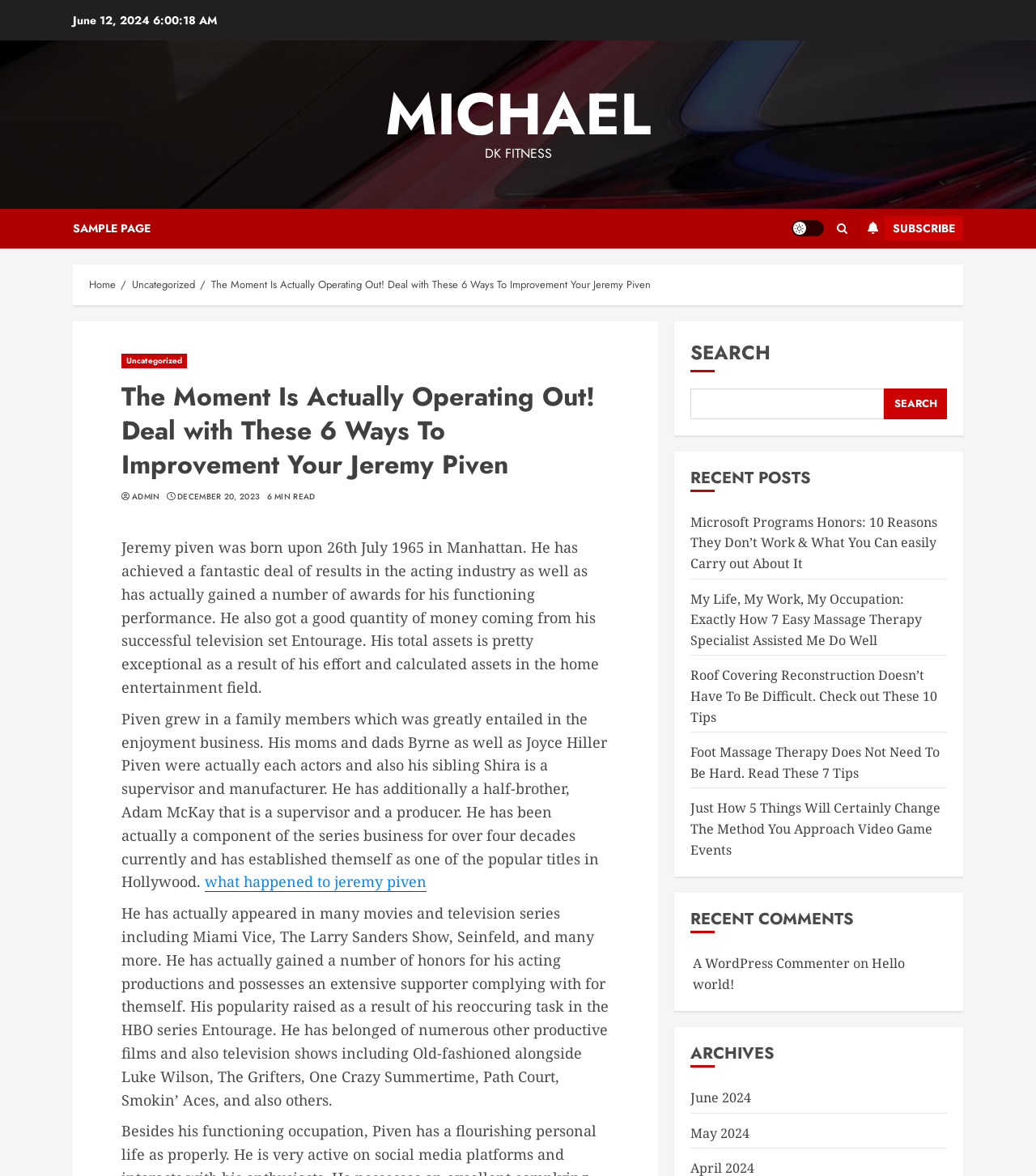Determine the bounding box coordinates of the section to be clicked to follow the instruction: "Read the 'Microsoft Programs Honors' article". The coordinates should be given as four float numbers between 0 and 1, formatted as [left, top, right, bottom].

[0.667, 0.436, 0.905, 0.487]